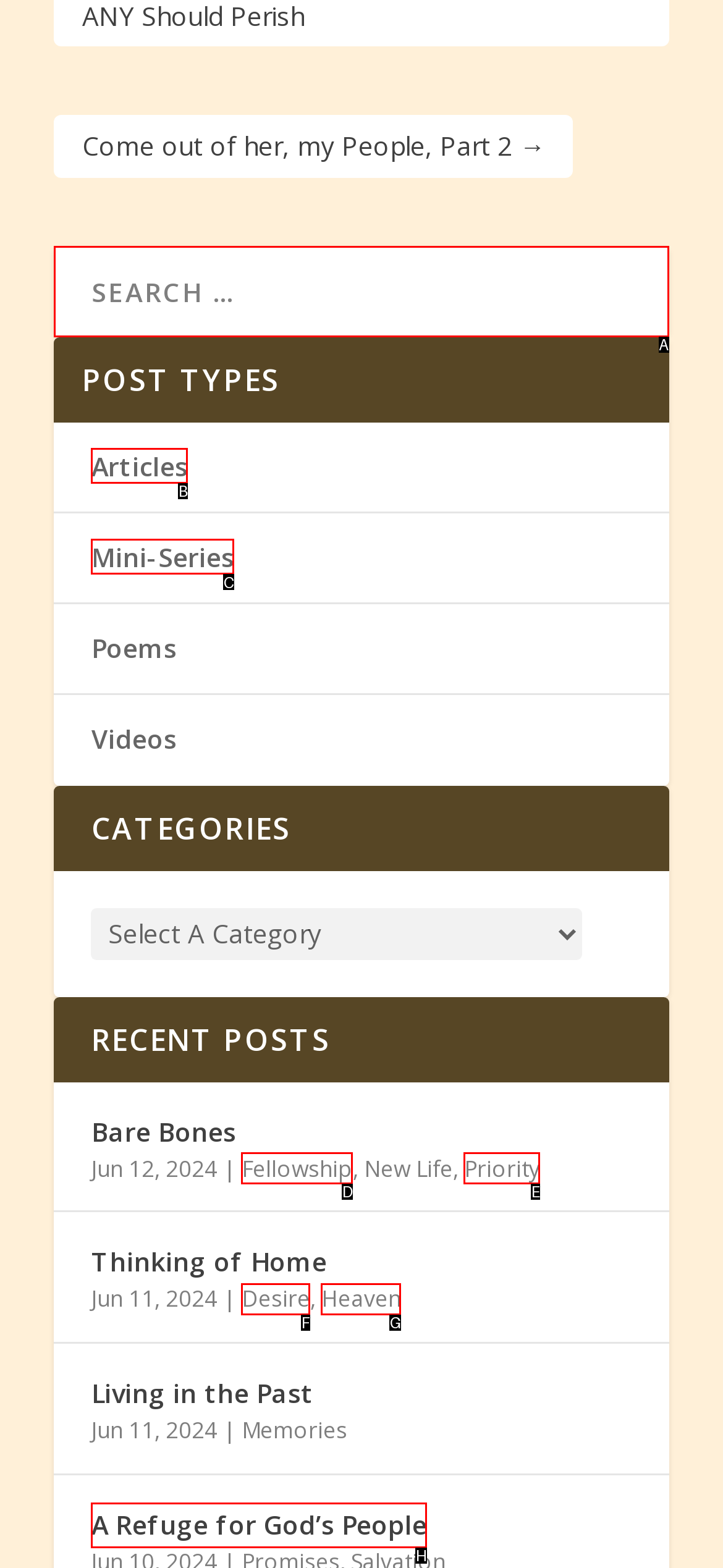Find the HTML element that matches the description provided: Desire
Answer using the corresponding option letter.

F